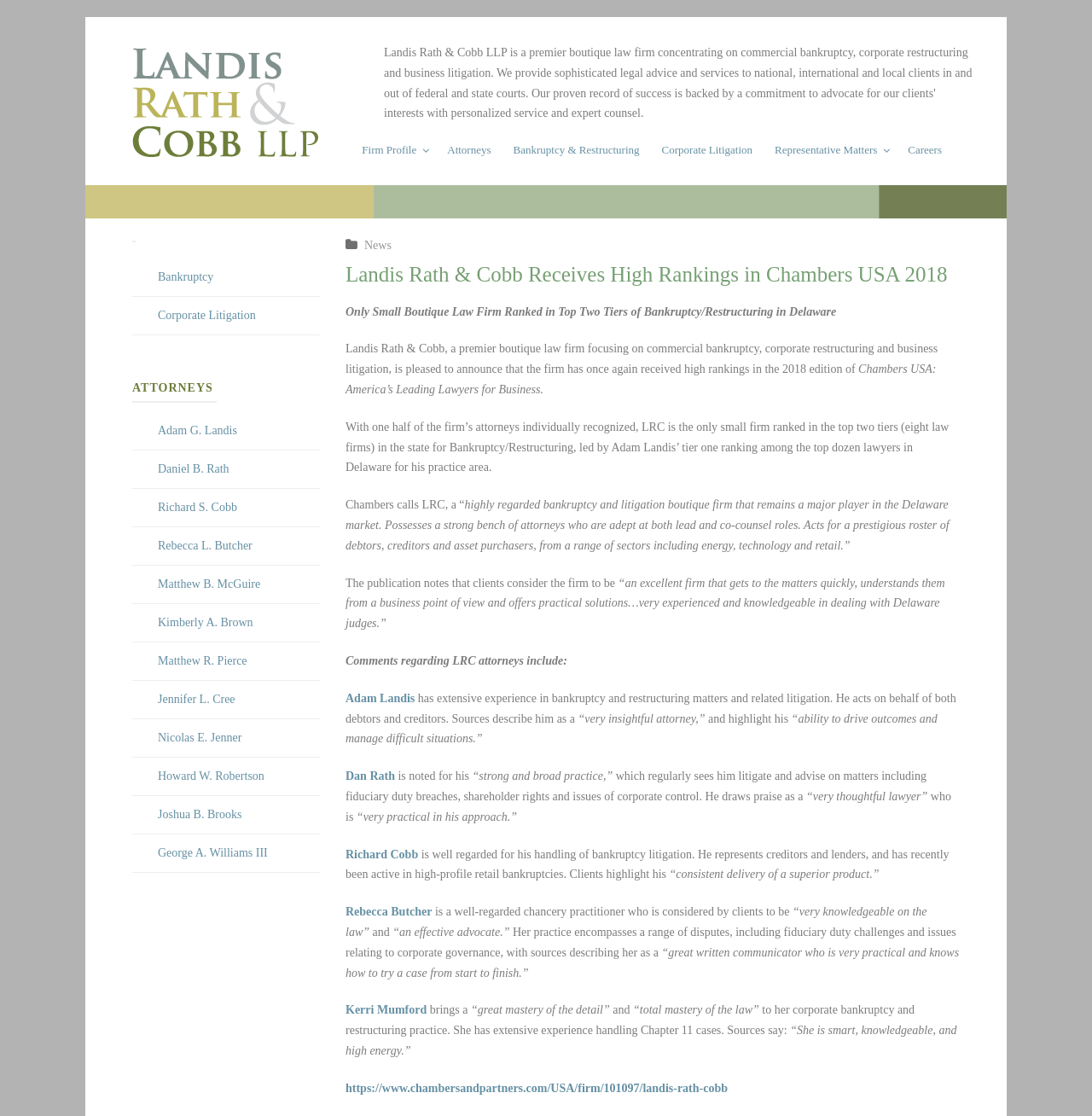Please identify the bounding box coordinates of the region to click in order to complete the task: "Check 'Careers'". The coordinates must be four float numbers between 0 and 1, specified as [left, top, right, bottom].

[0.828, 0.119, 0.866, 0.158]